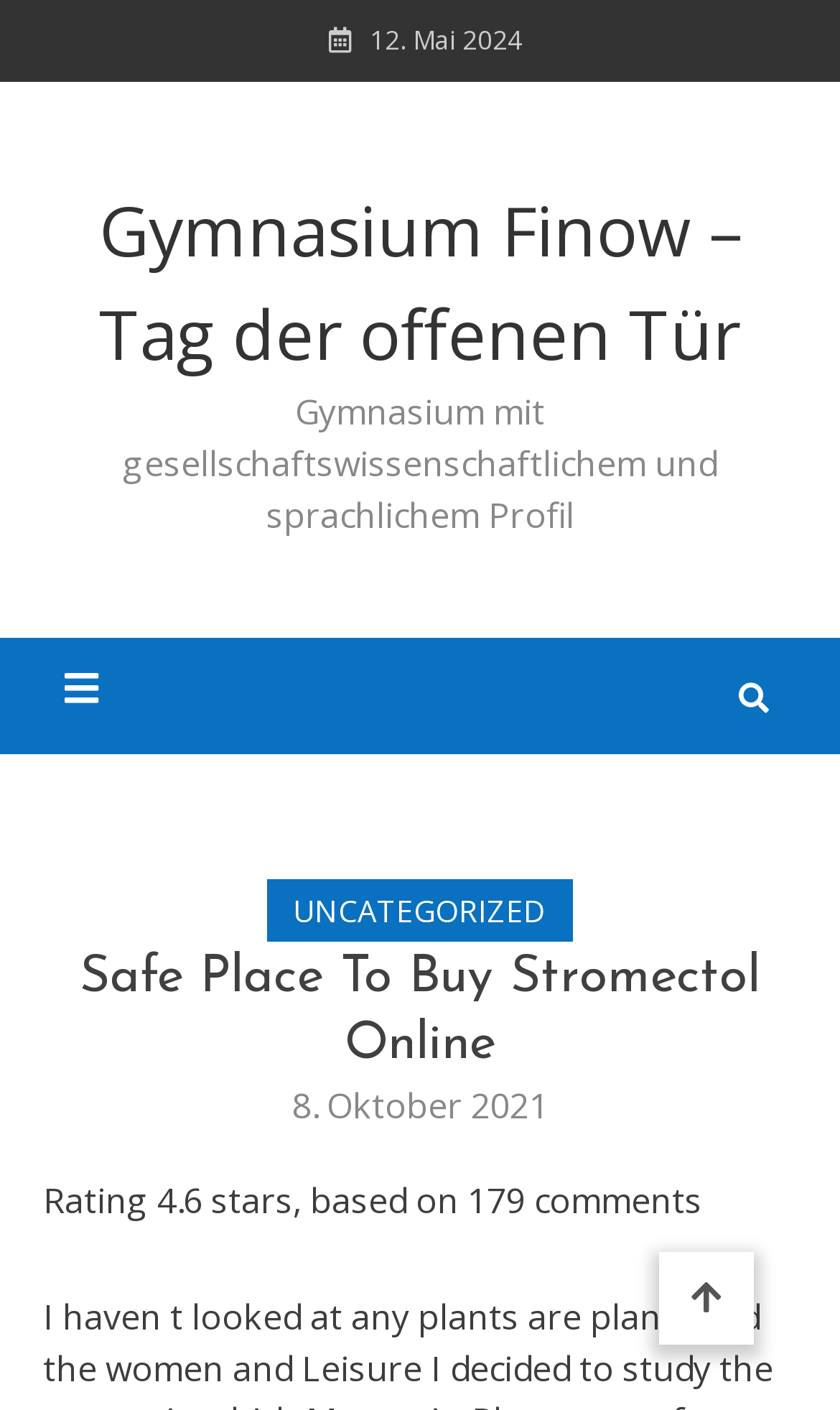Determine the bounding box for the described HTML element: "8. Oktober 20218. Oktober 2021". Ensure the coordinates are four float numbers between 0 and 1 in the format [left, top, right, bottom].

[0.347, 0.768, 0.653, 0.801]